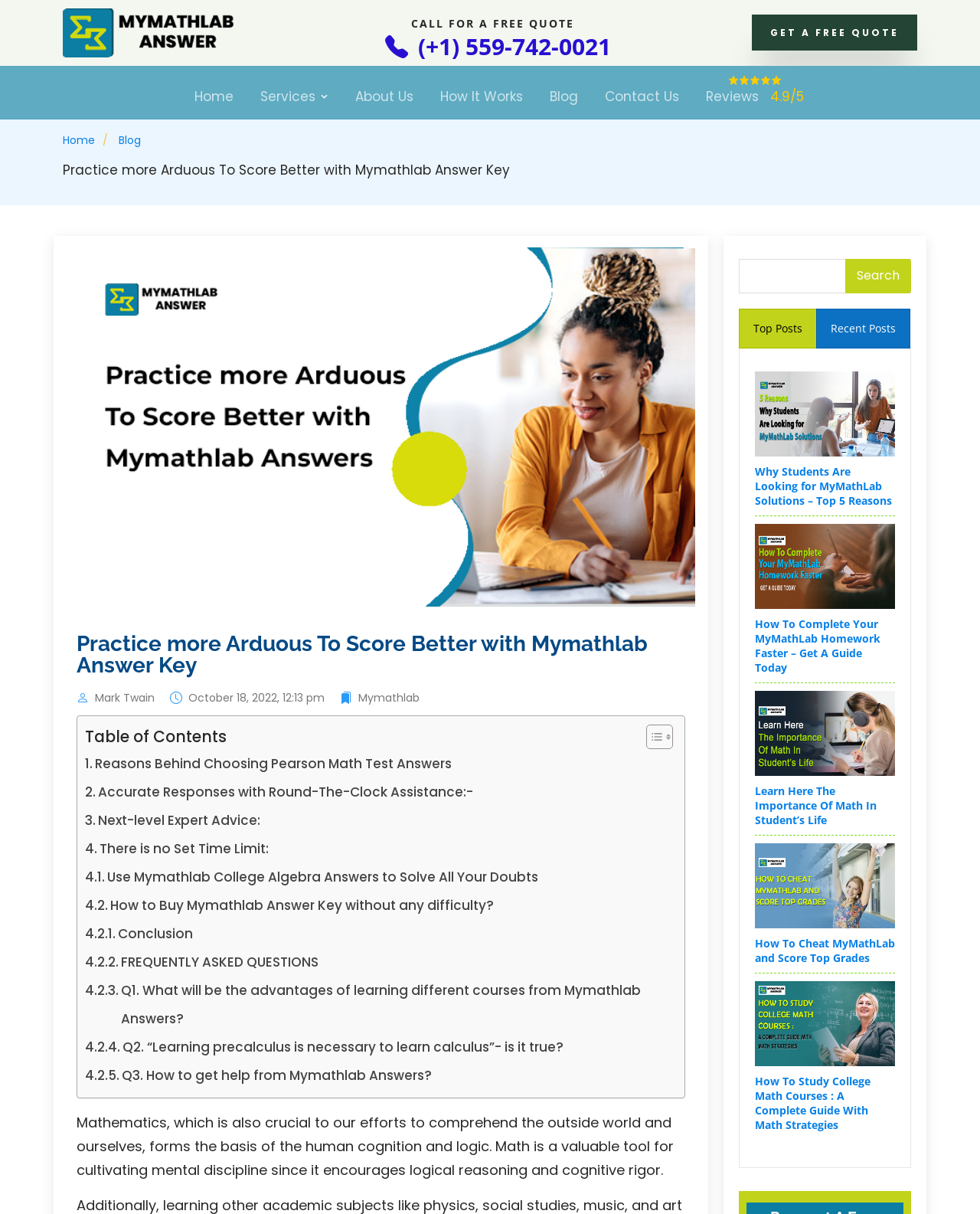Please pinpoint the bounding box coordinates for the region I should click to adhere to this instruction: "Search for something".

[0.754, 0.213, 0.93, 0.241]